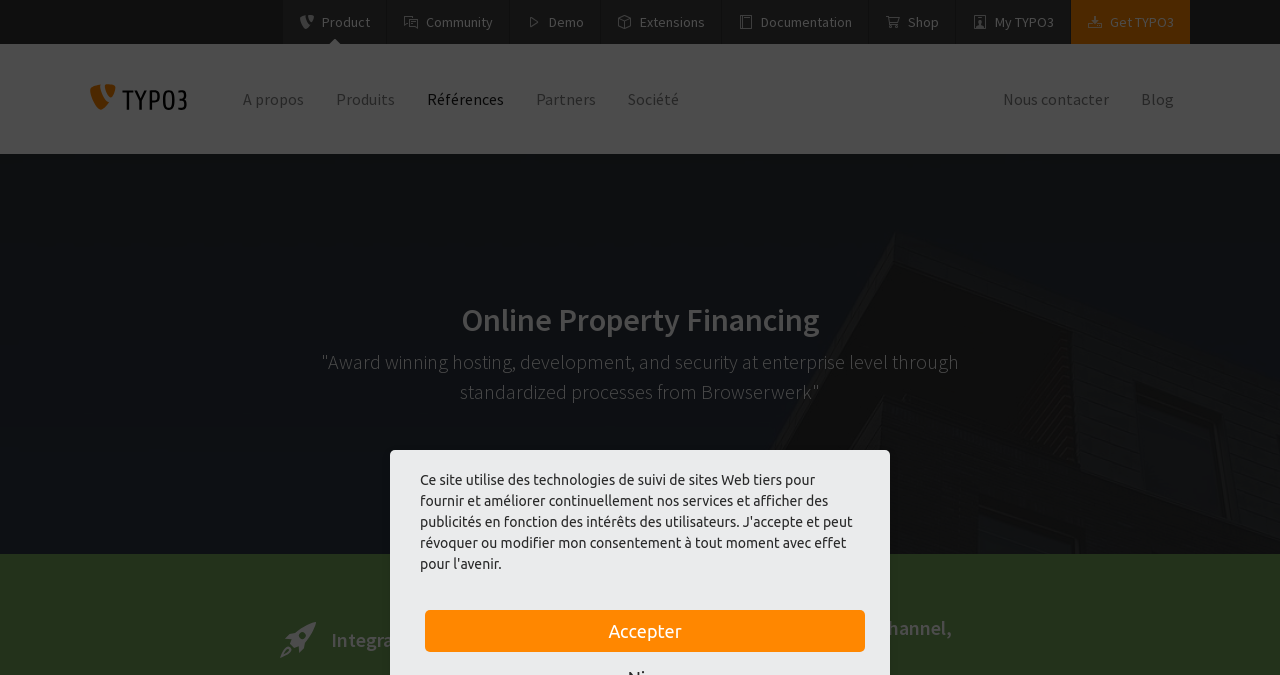What is the topic of the main content section?
Utilize the image to construct a detailed and well-explained answer.

I looked at the main content section of the page and found a heading that says 'Online Property Financing'. This suggests that the main topic of the content section is related to online property financing.